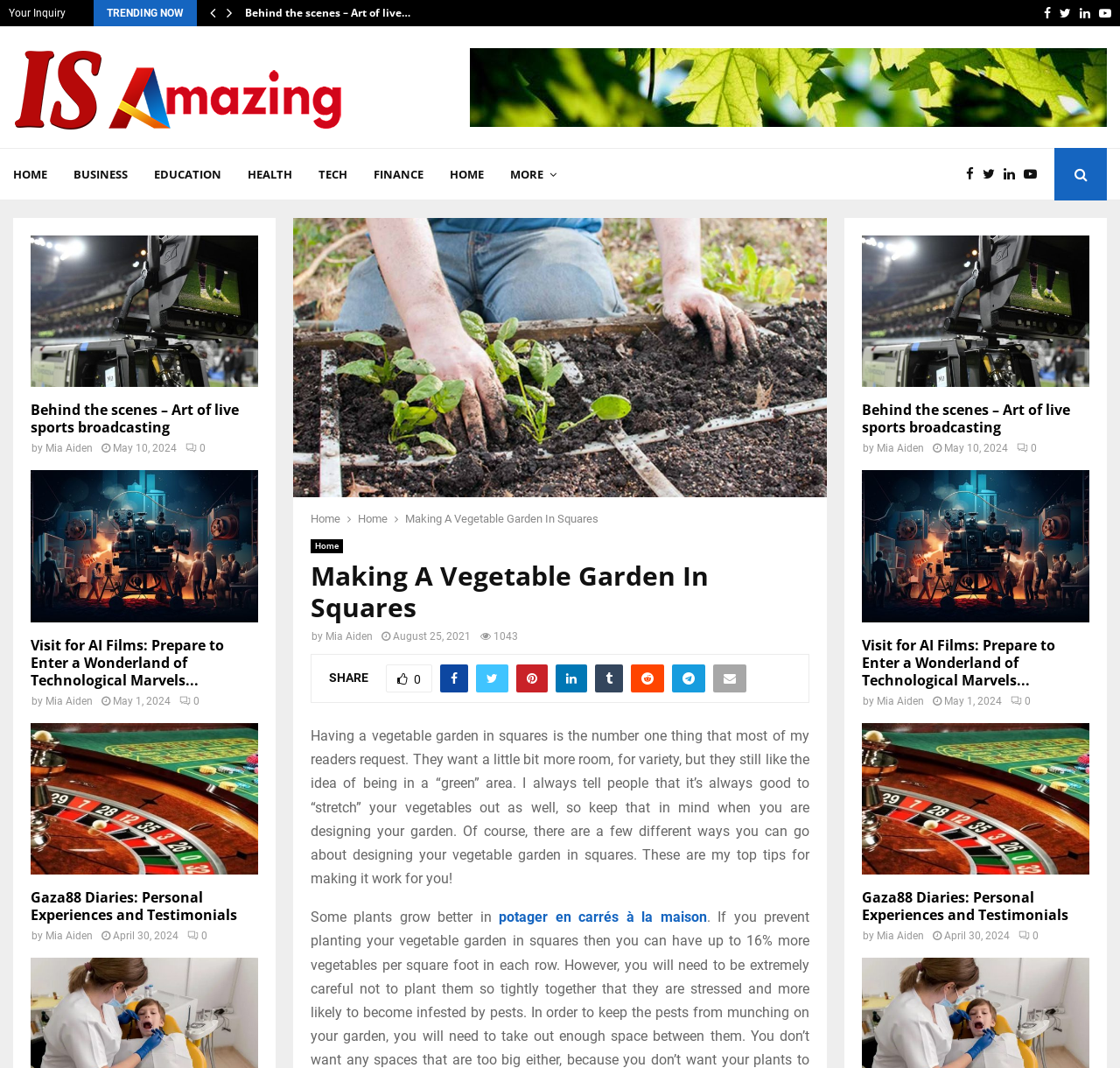Provide a one-word or brief phrase answer to the question:
What is the date of the third article?

May 1, 2024